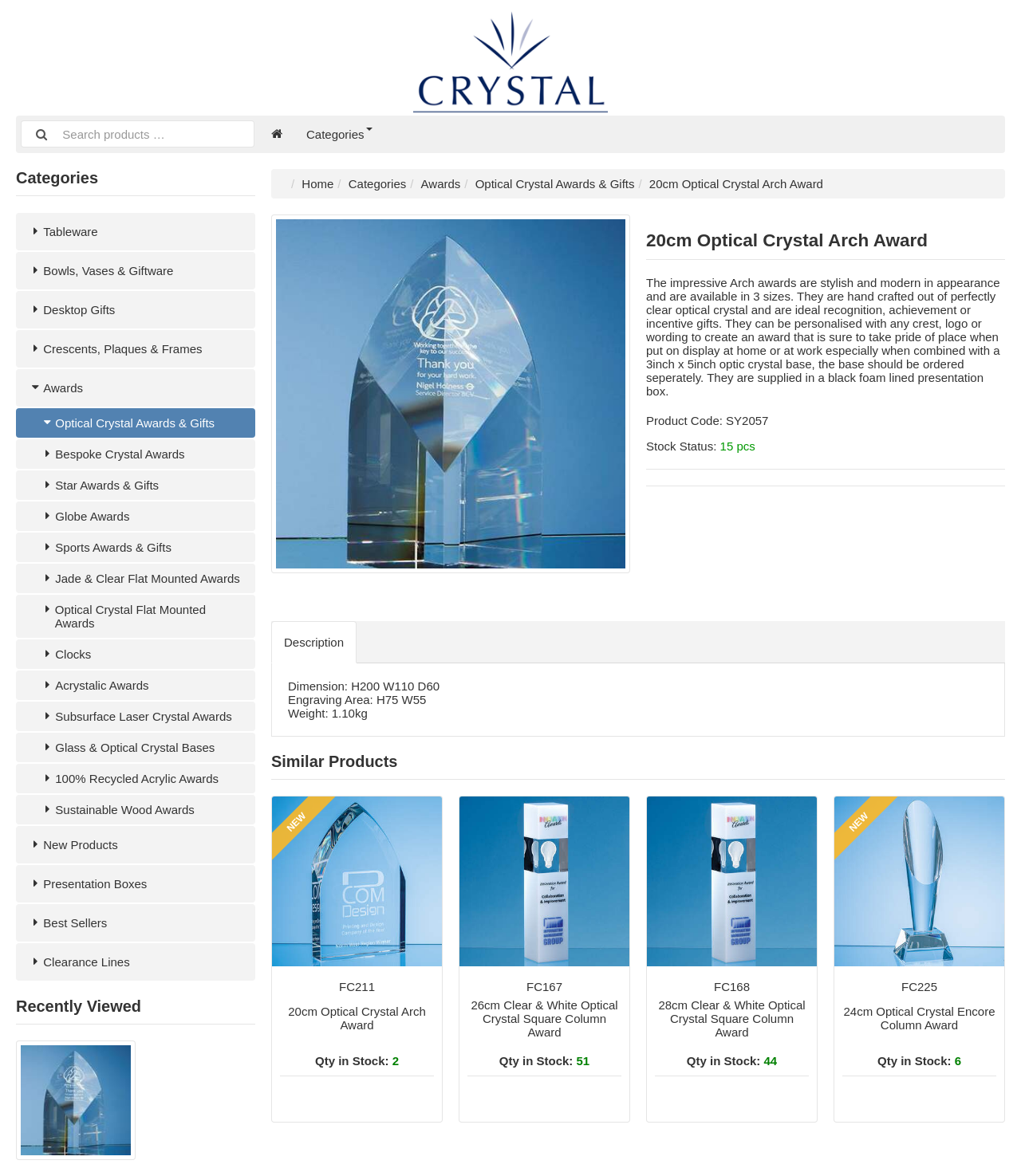How many sizes are the Arch awards available in?
Provide a well-explained and detailed answer to the question.

I found the answer by reading the product description which states that 'The impressive Arch awards are stylish and modern in appearance and are available in 3 sizes.'